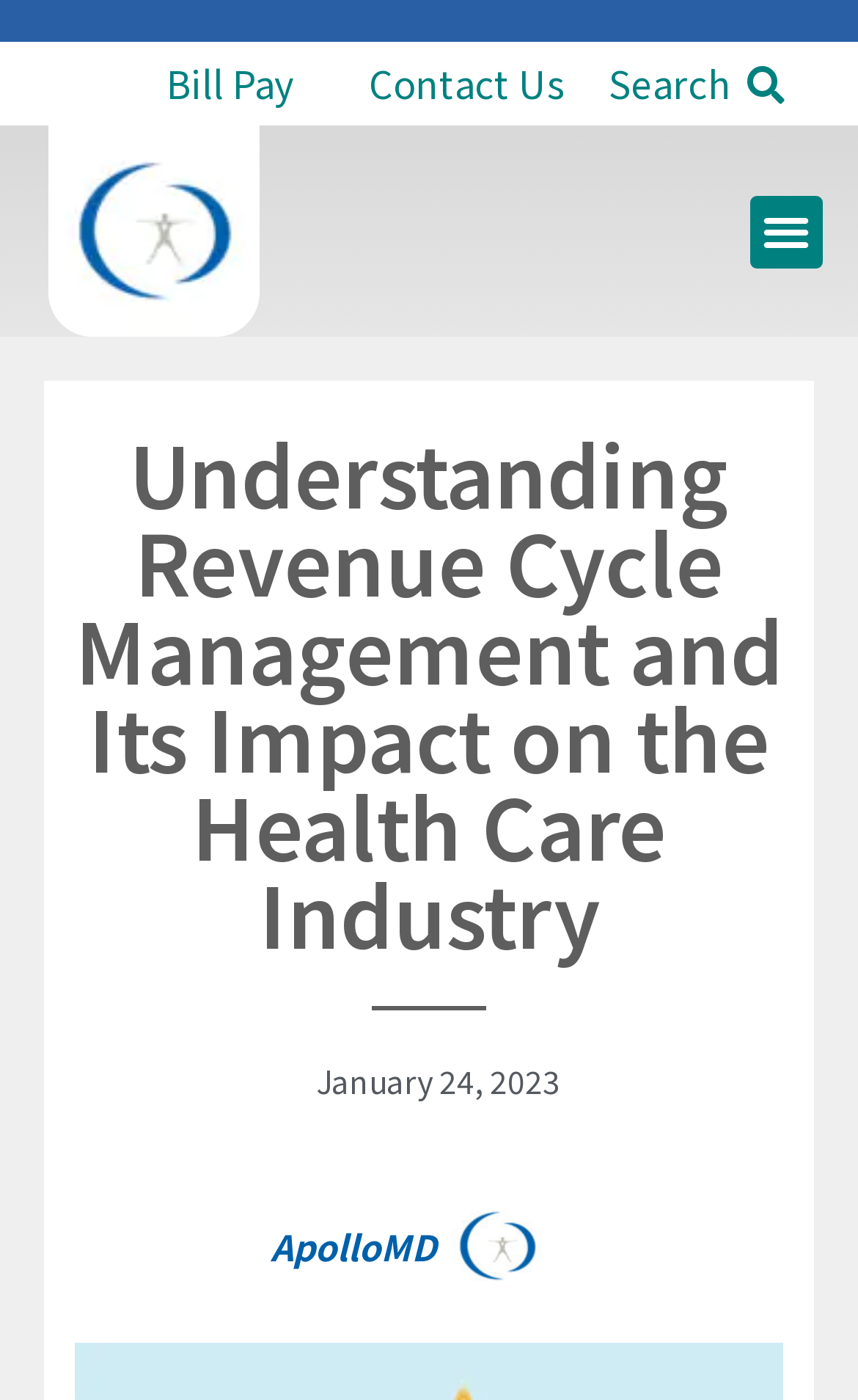How many links are in the top navigation bar?
Using the information presented in the image, please offer a detailed response to the question.

I counted the number of link elements at the top of the page and found three links: 'Bill Pay', 'Contact Us', and 'Search'.